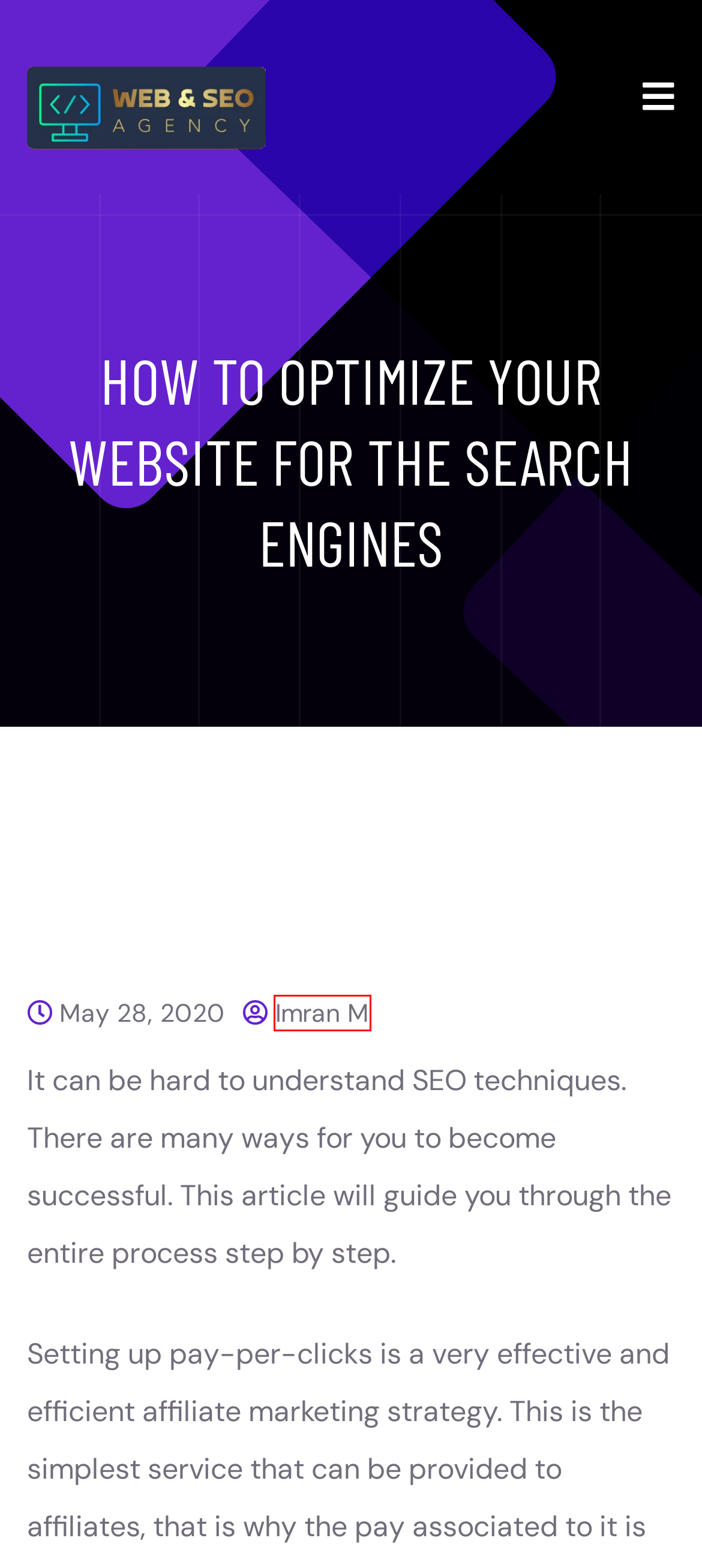Examine the screenshot of a webpage with a red bounding box around a specific UI element. Identify which webpage description best matches the new webpage that appears after clicking the element in the red bounding box. Here are the candidates:
A. February 2020 – Web And SEO Agency
B. Blog Like A Pro: Tips And Tricks For Using WordPress – Web And SEO Agency
C. October 2020 – Web And SEO Agency
D. Imran M – Web And SEO Agency
E. business bureau – Web And SEO Agency
F. alt tags – Web And SEO Agency
G. search engine optimization – Web And SEO Agency
H. Practical Website Development Tips For Builders Of All Levels – Web And SEO Agency

D